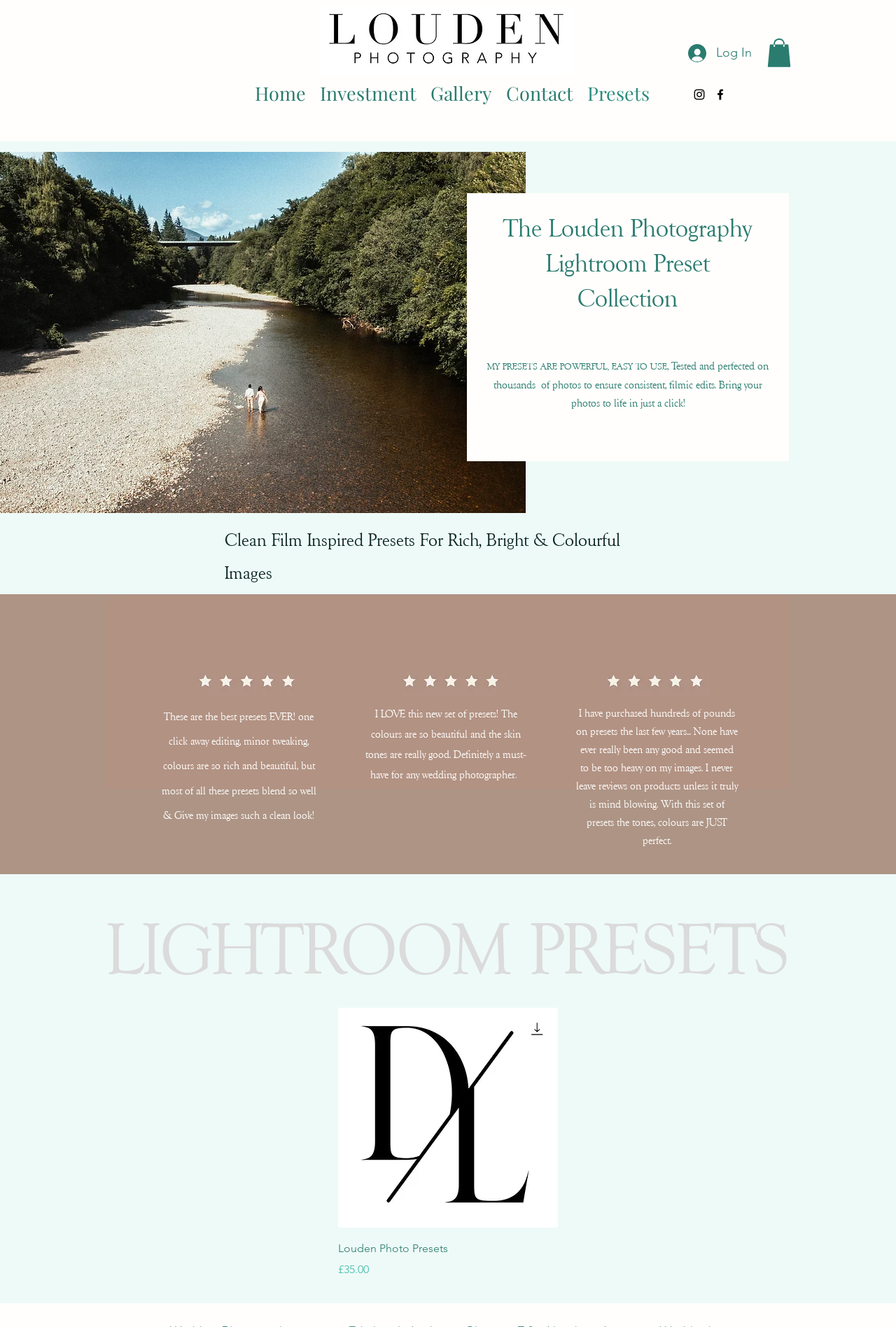What is the name of the photography service?
Using the image as a reference, answer with just one word or a short phrase.

Louden Photography